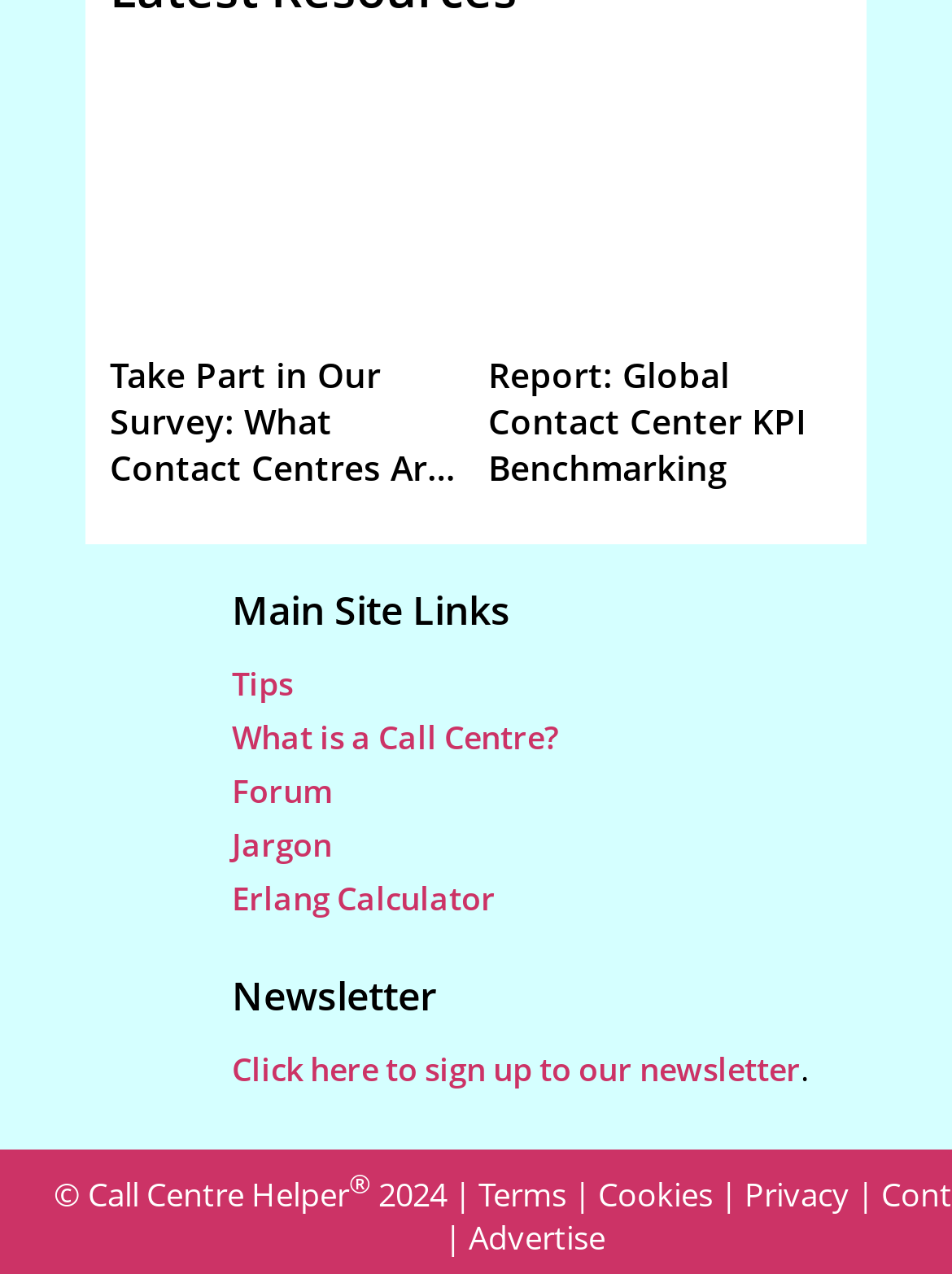Identify the bounding box coordinates of the part that should be clicked to carry out this instruction: "Read the terms and conditions".

[0.503, 0.92, 0.595, 0.954]